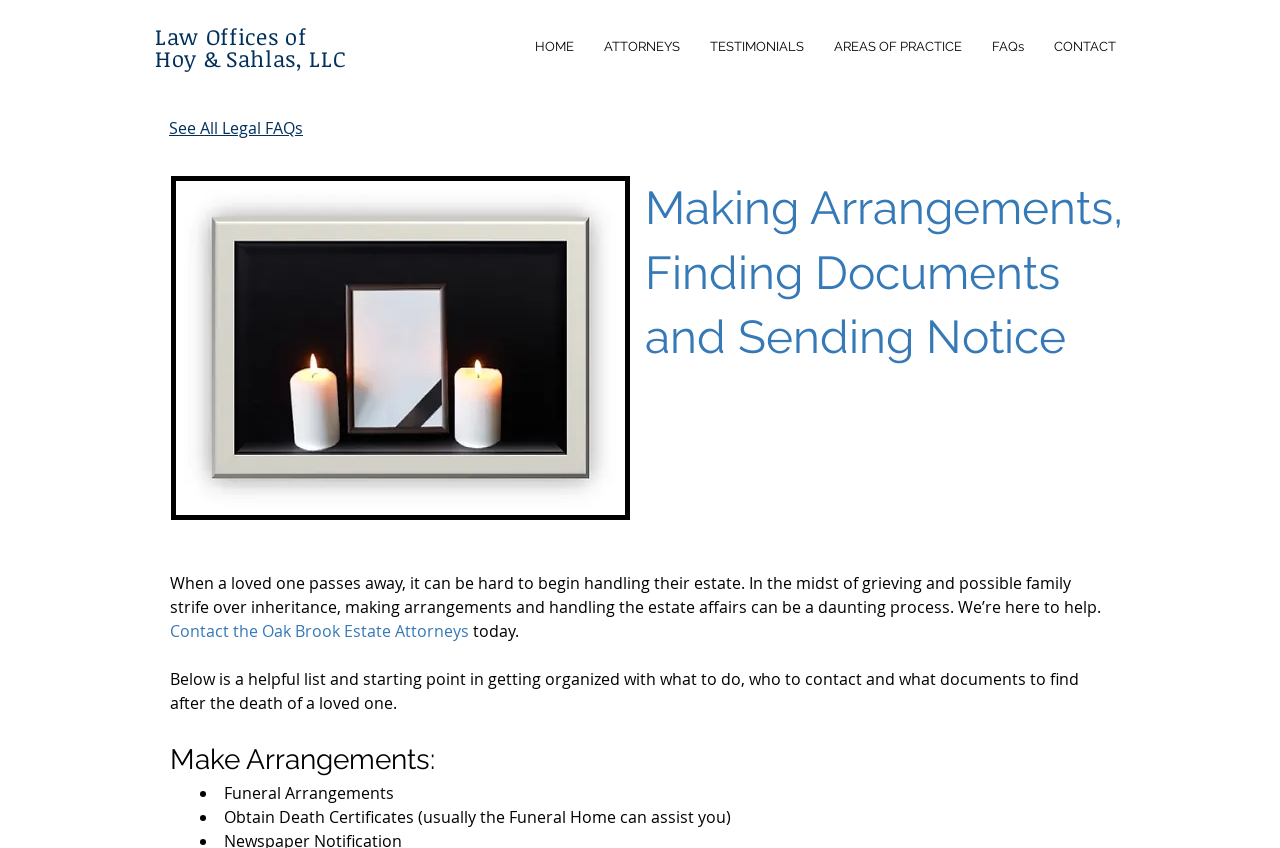Identify the bounding box of the UI element that matches this description: "See All Legal FAQs".

[0.132, 0.138, 0.237, 0.164]